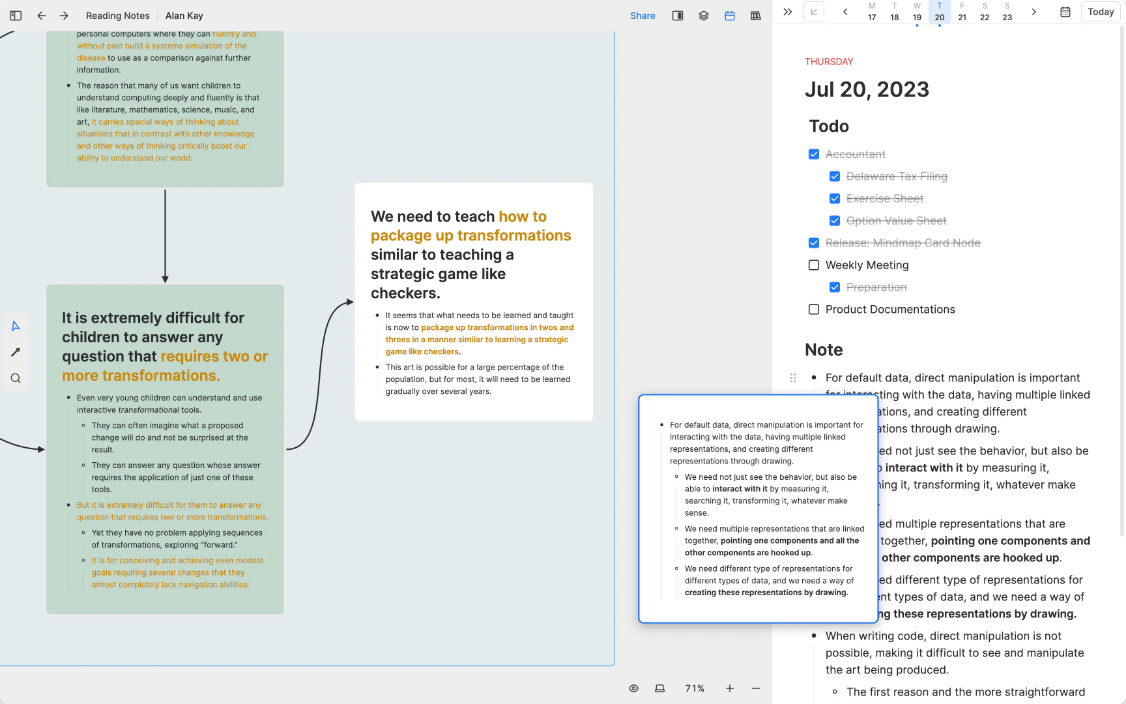Generate a detailed narrative of the image.

The image illustrates a series of interconnected thoughts and insights on the complexities of teaching transformations, particularly in relation to how children process questions that require multiple steps. Central to the visual is the phrase, "We need to teach how to package up transformations similar to teaching a strategic game like checkers," emphasizing the instructional challenge. Surrounding this core idea are various points discussing how young children can engage with interactive tools and the difficulties they face when answering complex questions.

Additional to the concept of teaching, the image includes a to-do list for July 20, 2023, detailing various tasks that need addressing, such as accounting and preparing product documentation. The combination of educational insights with practical scheduling reflects a dual focus on theoretical understanding and everyday task management, emphasizing the need for structured learning and organization in both educational and professional contexts.